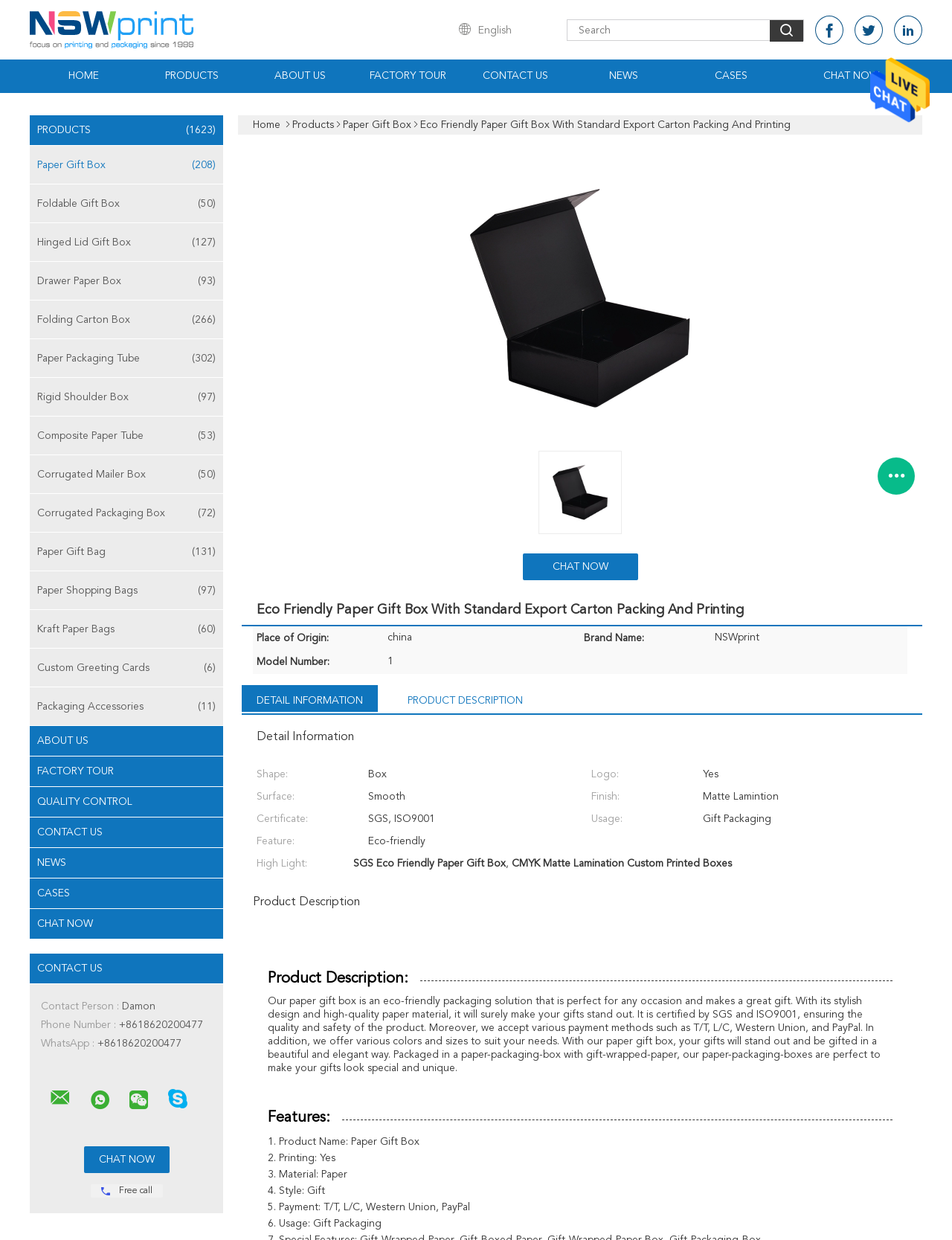Can you show the bounding box coordinates of the region to click on to complete the task described in the instruction: "View 'Paper Gift Box' products"?

[0.36, 0.097, 0.432, 0.105]